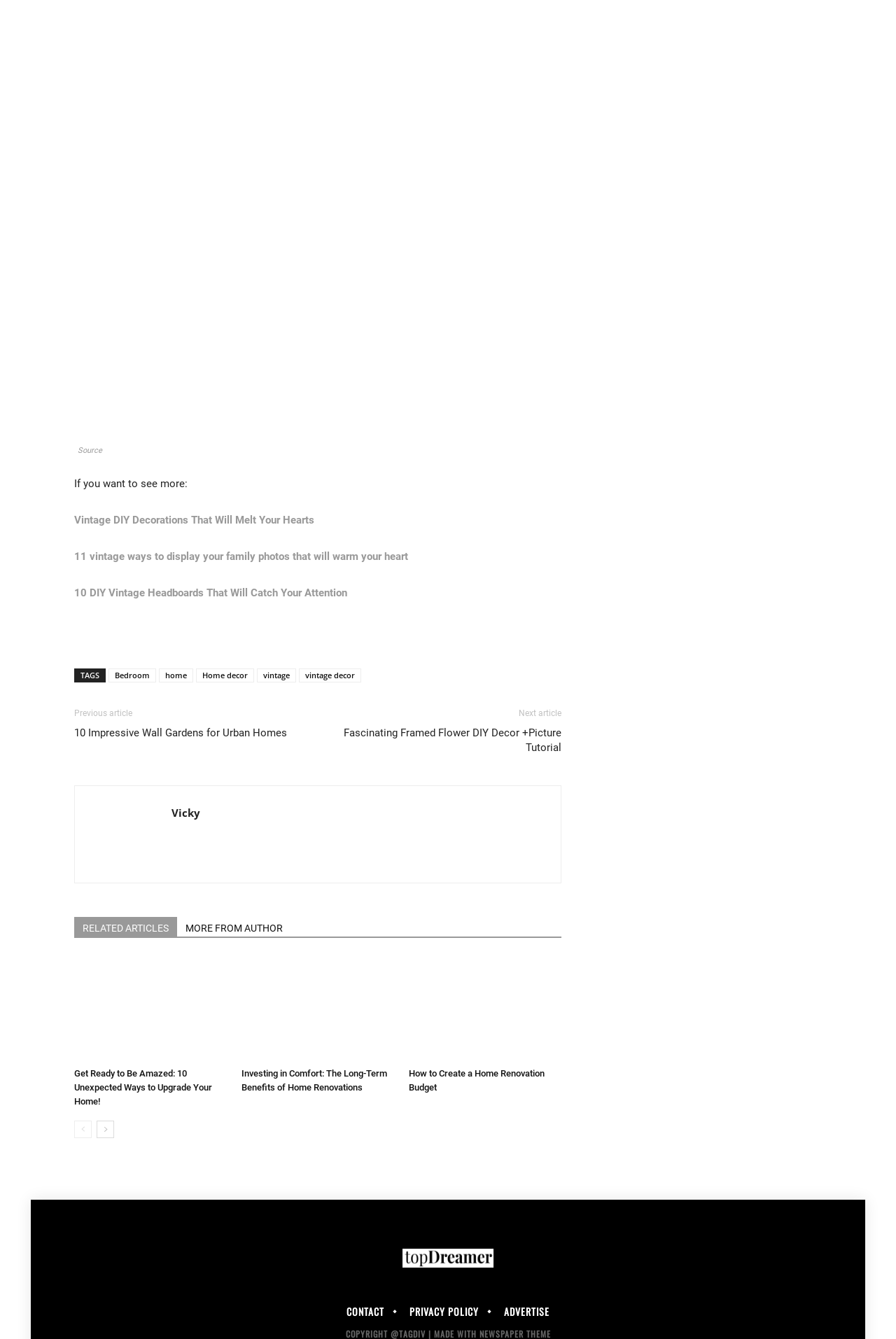Examine the screenshot and answer the question in as much detail as possible: What is the purpose of the 'TAGS' section?

The 'TAGS' section is likely used to show related topics or keywords associated with the article or website, allowing users to quickly navigate to other related content.